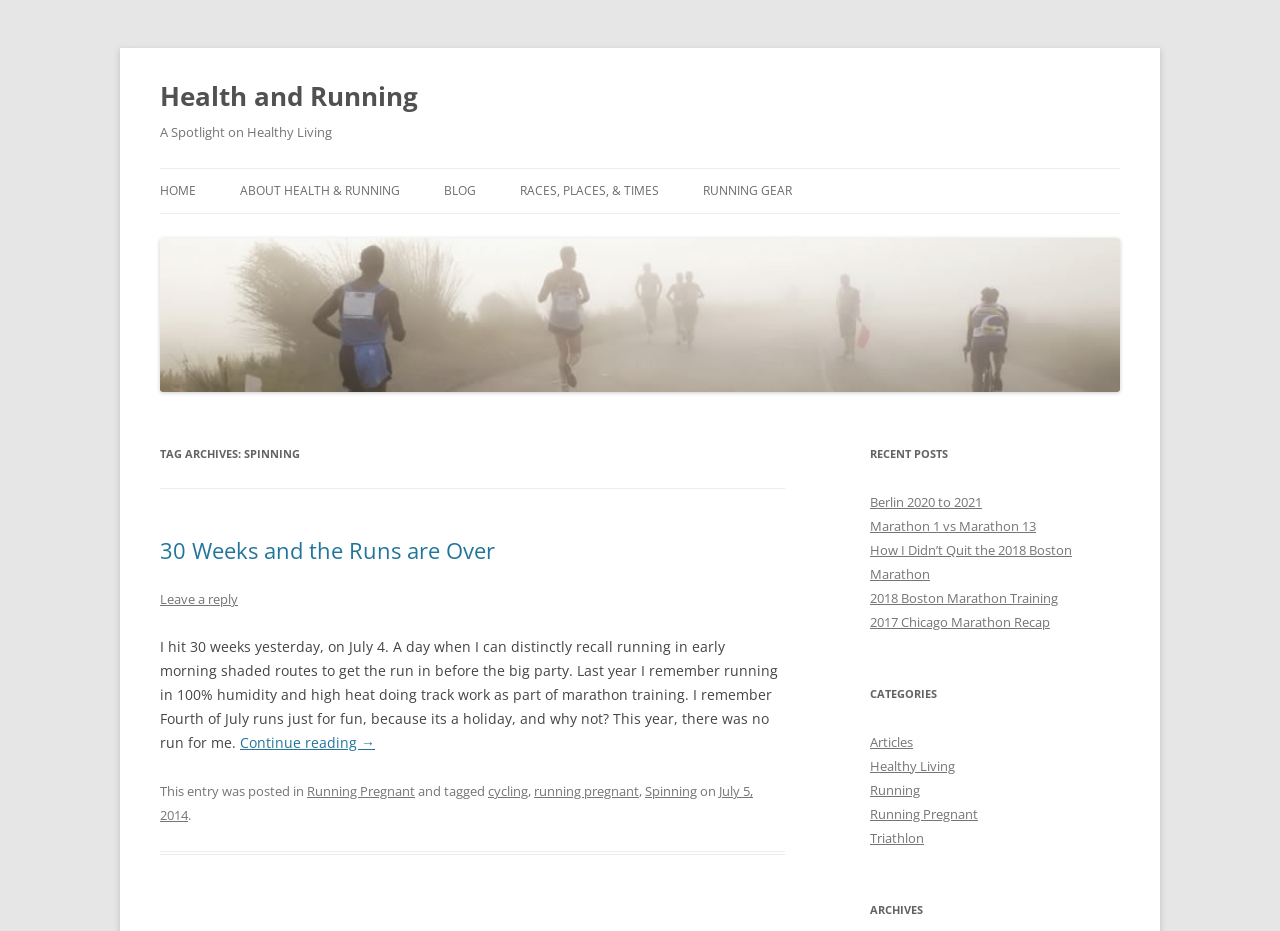Please determine the bounding box coordinates of the element's region to click in order to carry out the following instruction: "View the 'RACES, PLACES, & TIMES' page". The coordinates should be four float numbers between 0 and 1, i.e., [left, top, right, bottom].

[0.406, 0.182, 0.515, 0.229]